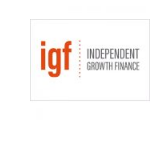Provide a one-word or one-phrase answer to the question:
What is the color of the words 'Independent Growth Finance'?

Sleek gray